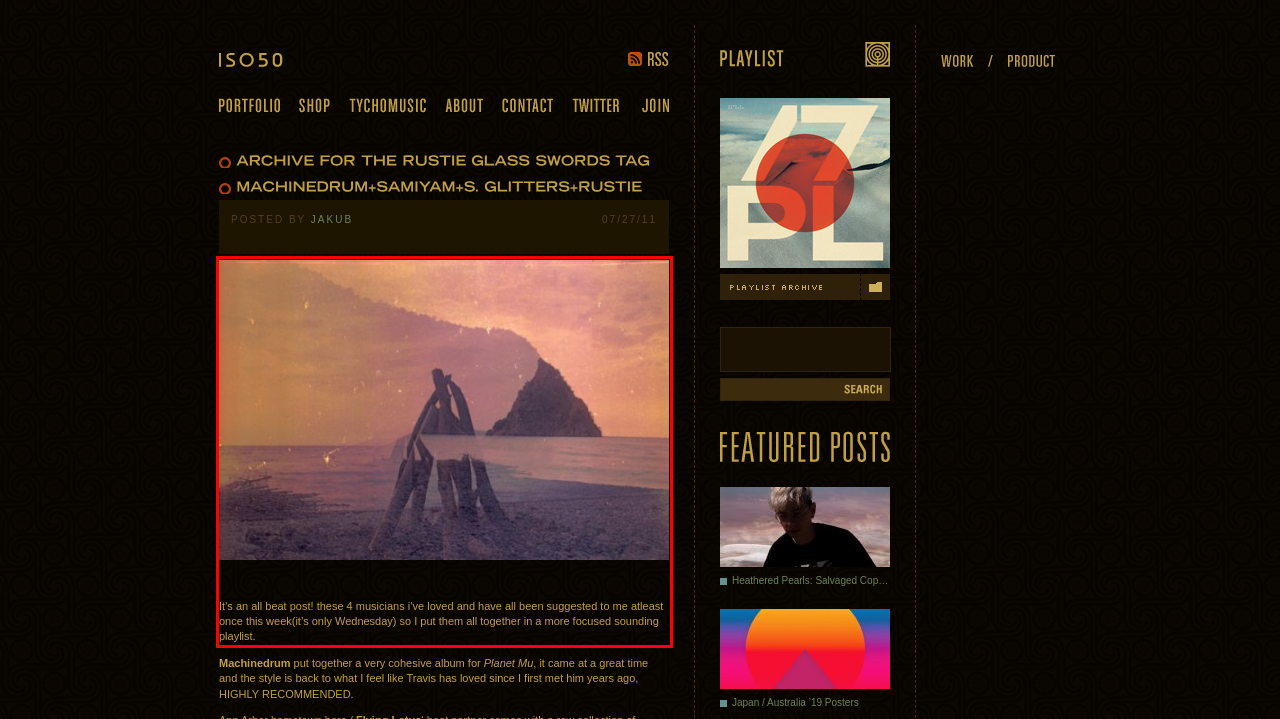You are given a screenshot of a webpage with a UI element highlighted by a red bounding box. Please perform OCR on the text content within this red bounding box.

It’s an all beat post! these 4 musicians i’ve loved and have all been suggested to me atleast once this week(it’s only Wednesday) so I put them all together in a more focused sounding playlist.